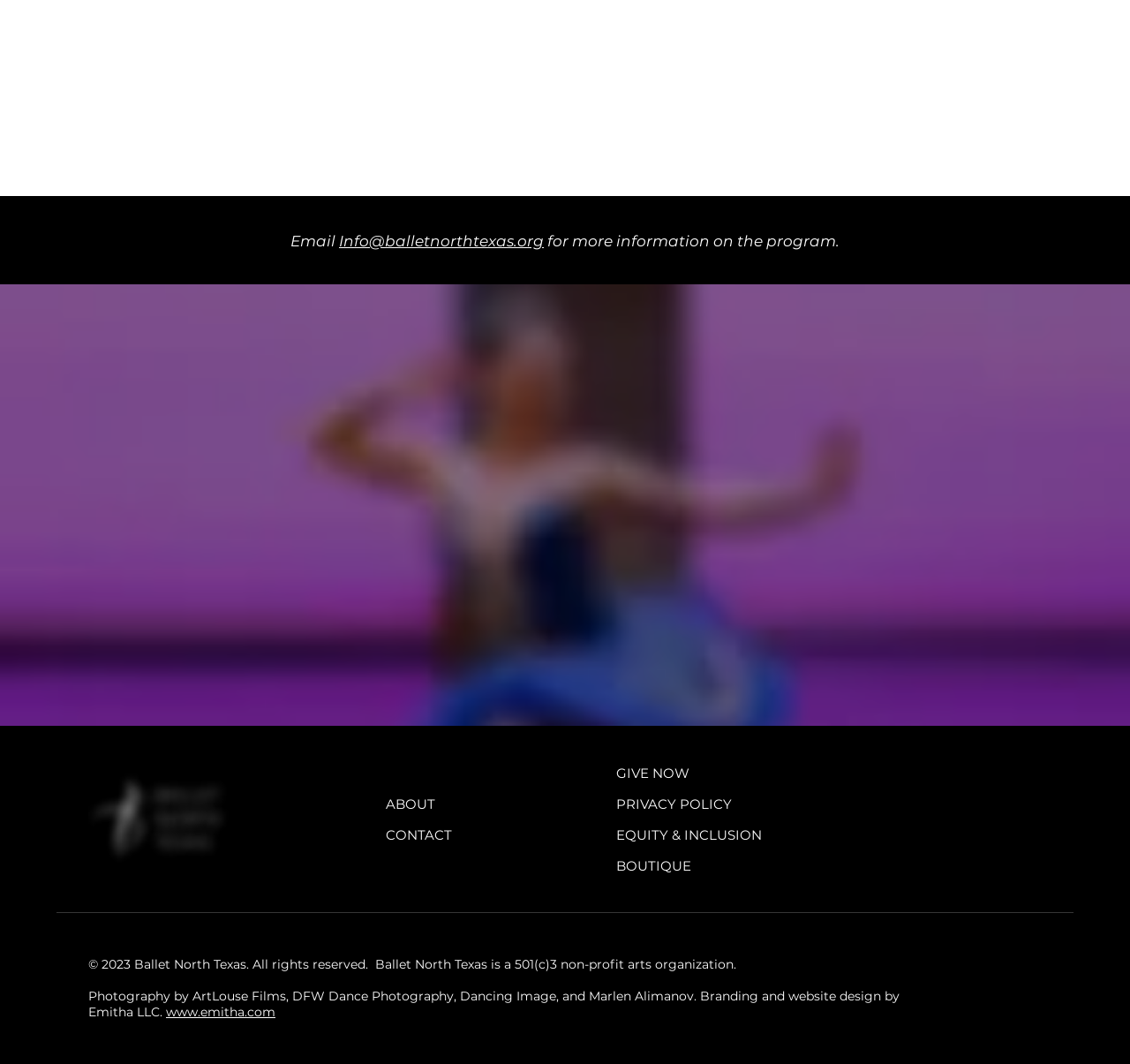Please mark the clickable region by giving the bounding box coordinates needed to complete this instruction: "Apply for financial assistance".

[0.195, 0.064, 0.478, 0.08]